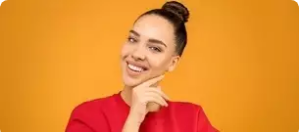What is the dominant color of the backdrop?
Provide a one-word or short-phrase answer based on the image.

Bright orange